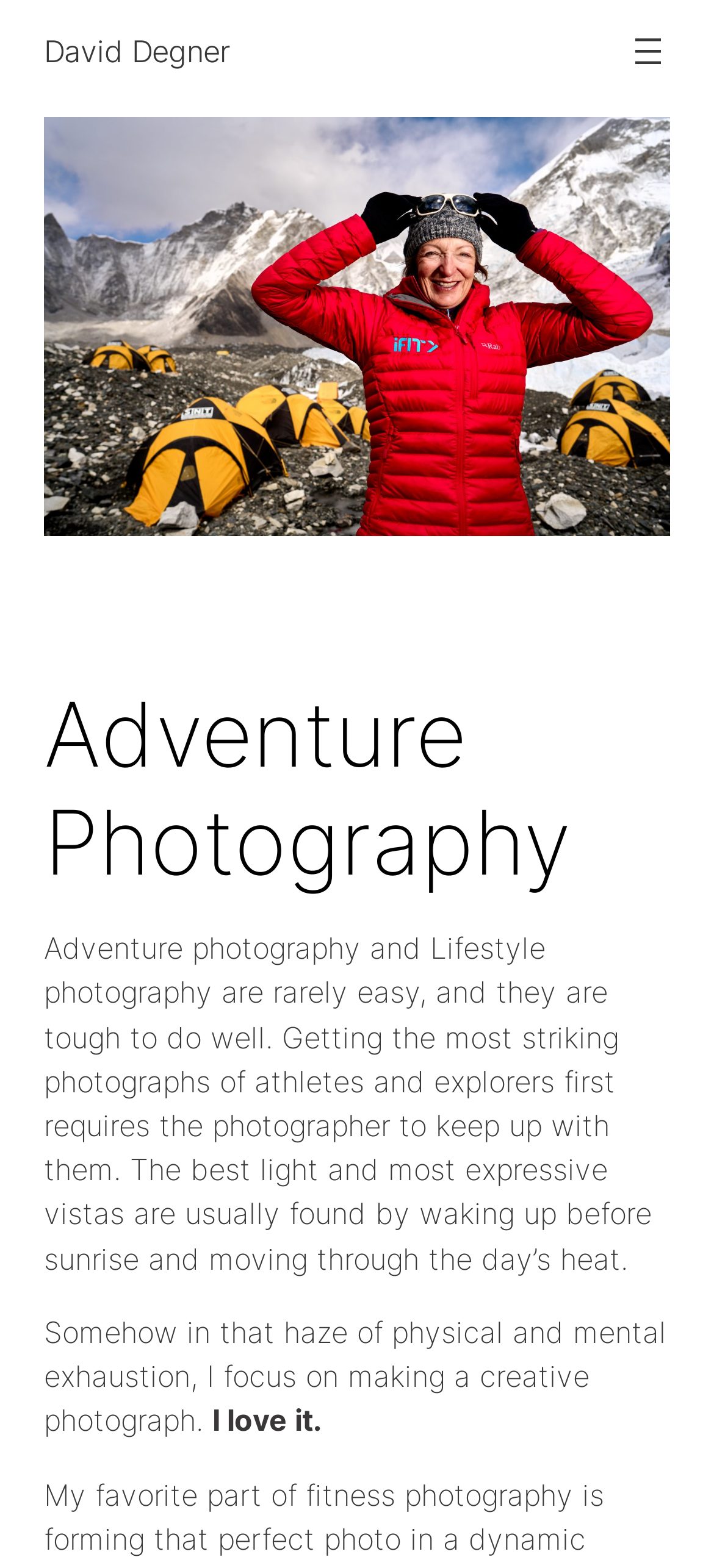Create a detailed narrative describing the layout and content of the webpage.

The webpage is a photography portfolio titled "Outdoor Lifestyle Photography – David Degner". At the top left, there is a heading with the photographer's name, "David Degner", which is also a link. To the right of the heading, there is a navigation menu labeled "Header Menu" with a button to open it, accompanied by an image.

Below the navigation menu, there is a large figure that spans almost the entire width of the page, containing a link to "Adventure Photography" and an image related to adventure photography. The image is positioned above a heading with the same title, "Adventure Photography".

Underneath the heading, there are three blocks of text. The first block describes the challenges of adventure and lifestyle photography, highlighting the physical and mental demands of capturing striking photographs. The second block continues to express the photographer's focus on creativity despite exhaustion. The third block is a brief statement, "I love it", positioned slightly to the right of the other two blocks.

Overall, the webpage appears to be a personal portfolio showcasing the photographer's work and philosophy, with a focus on adventure and lifestyle photography.